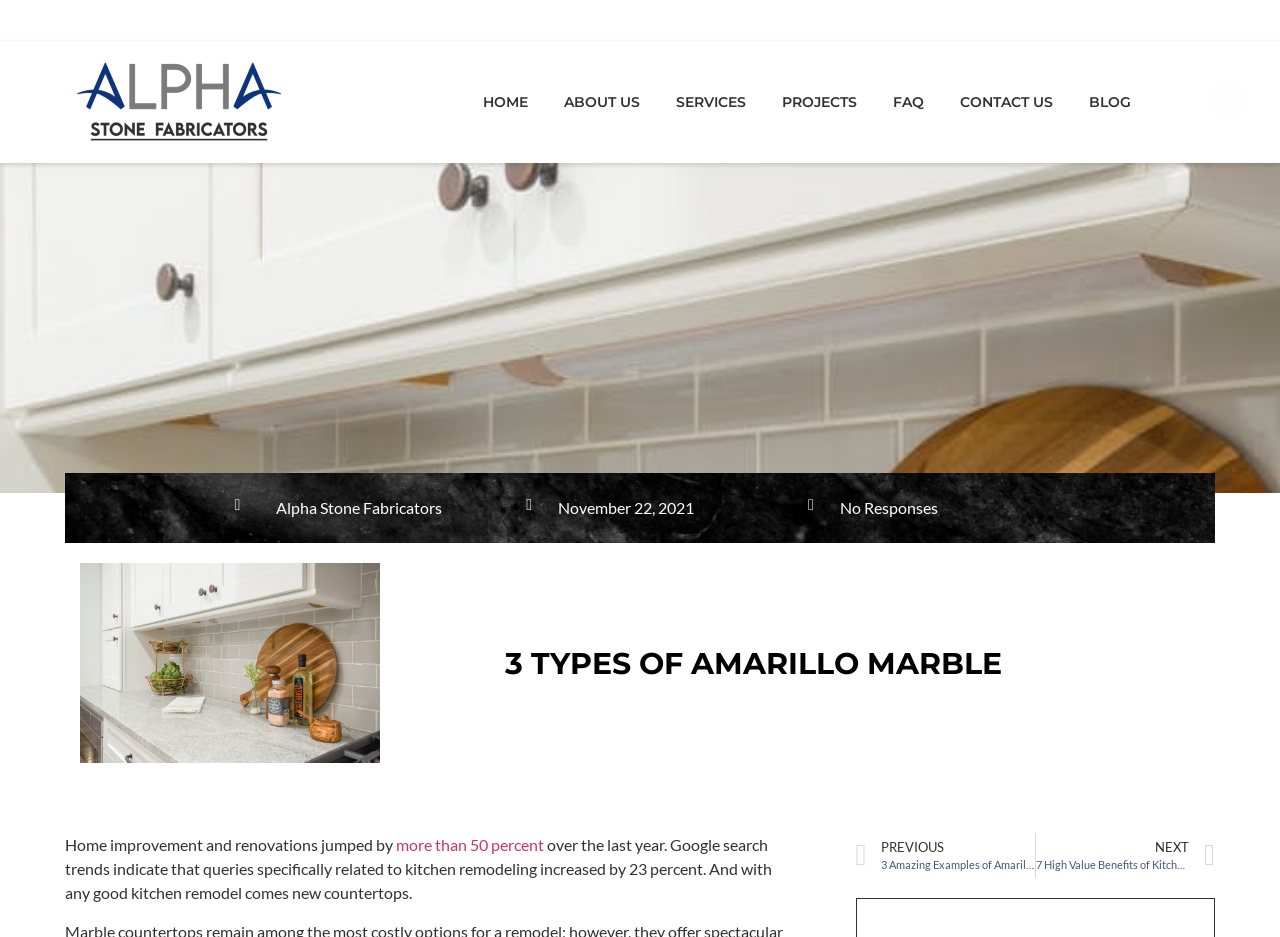What is the topic of the current blog post?
Provide a one-word or short-phrase answer based on the image.

Amarillo marble